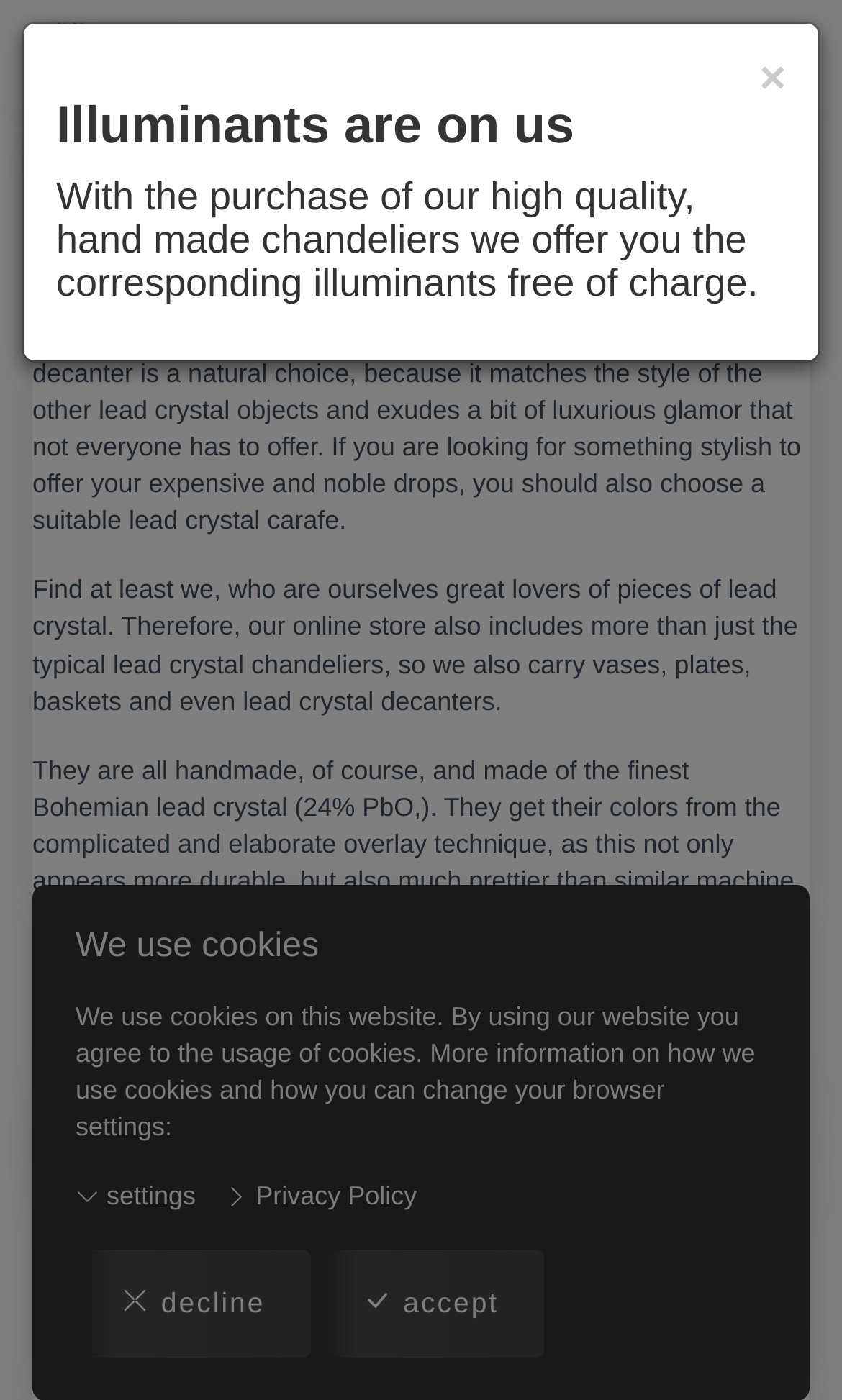Indicate the bounding box coordinates of the element that must be clicked to execute the instruction: "Go to 'Home' page". The coordinates should be given as four float numbers between 0 and 1, i.e., [left, top, right, bottom].

[0.038, 0.109, 0.121, 0.131]